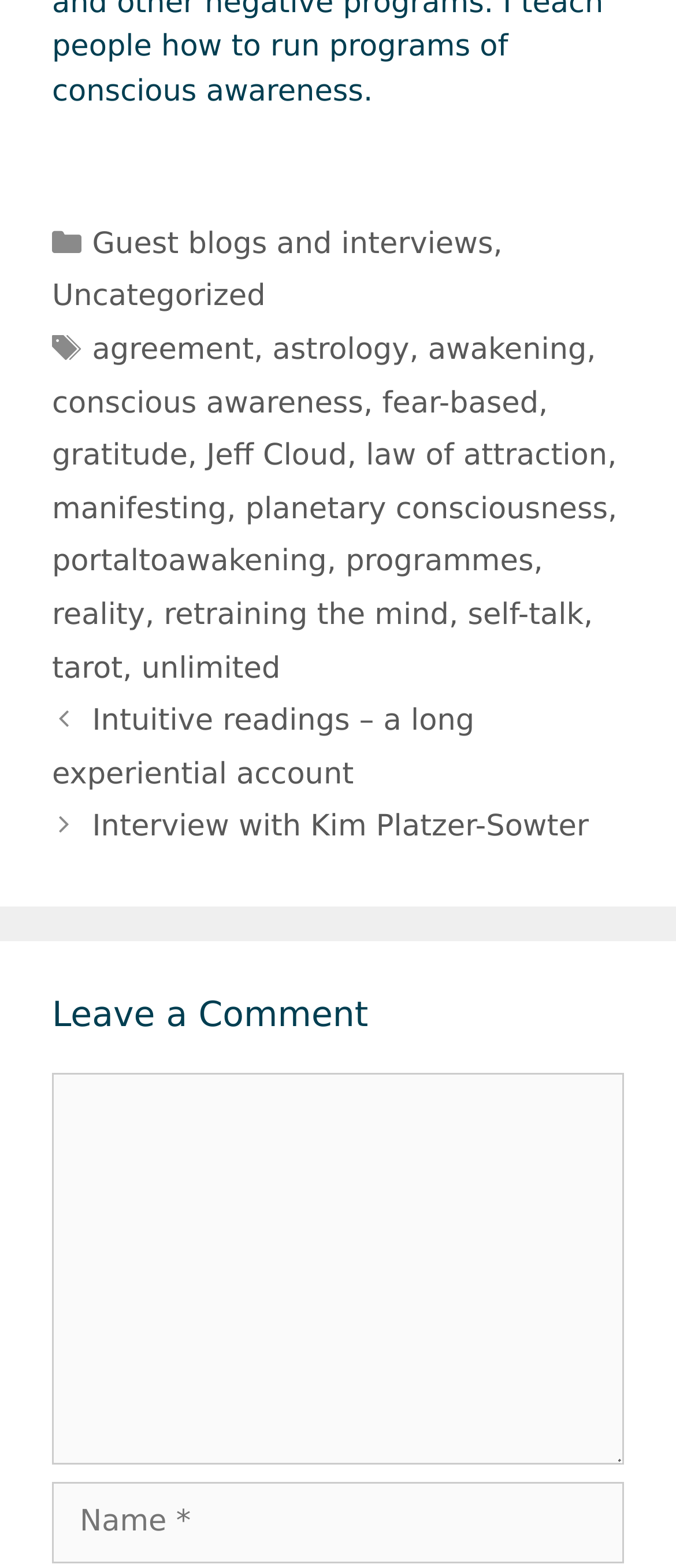What is the name of the author of the interview?
Using the image as a reference, answer the question with a short word or phrase.

Kim Platzer-Sowter